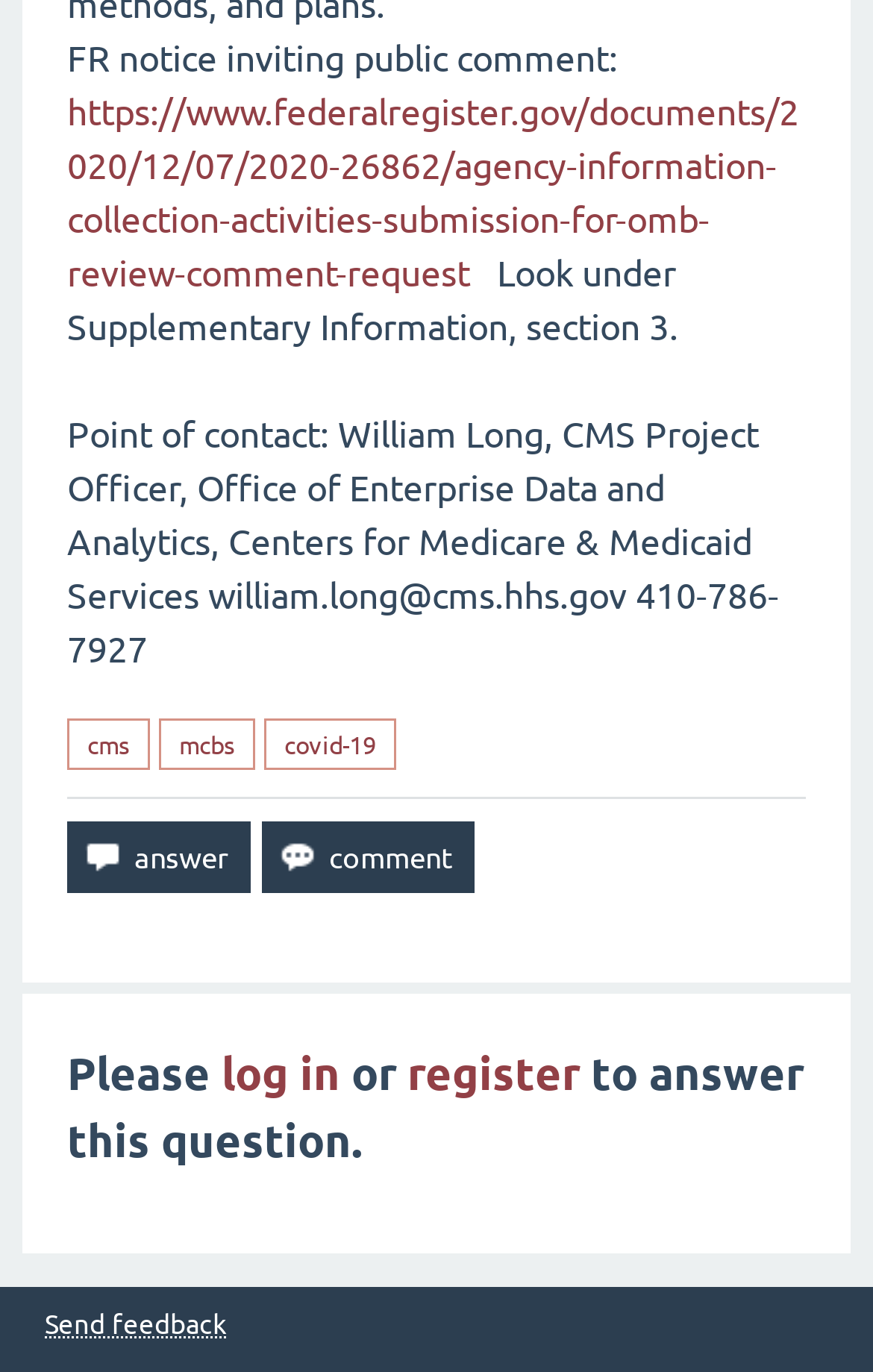What are the two options for users who are not logged in?
Provide a detailed and well-explained answer to the question.

For users who are not logged in, the two options are to 'log in' or 'register', as indicated by the text 'Please log in or register to answer this question' and the corresponding links.